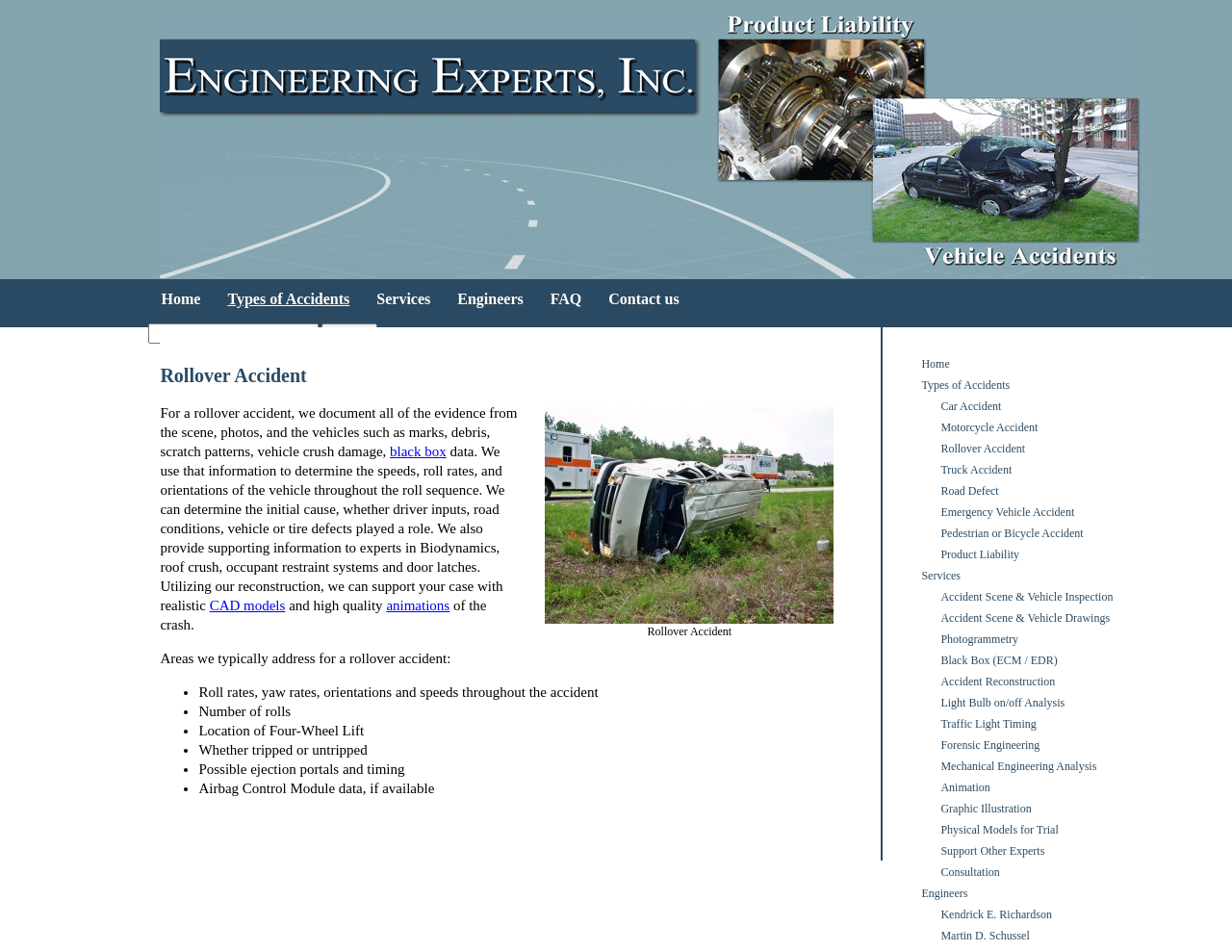Find and indicate the bounding box coordinates of the region you should select to follow the given instruction: "Contact us".

[0.485, 0.3, 0.561, 0.329]